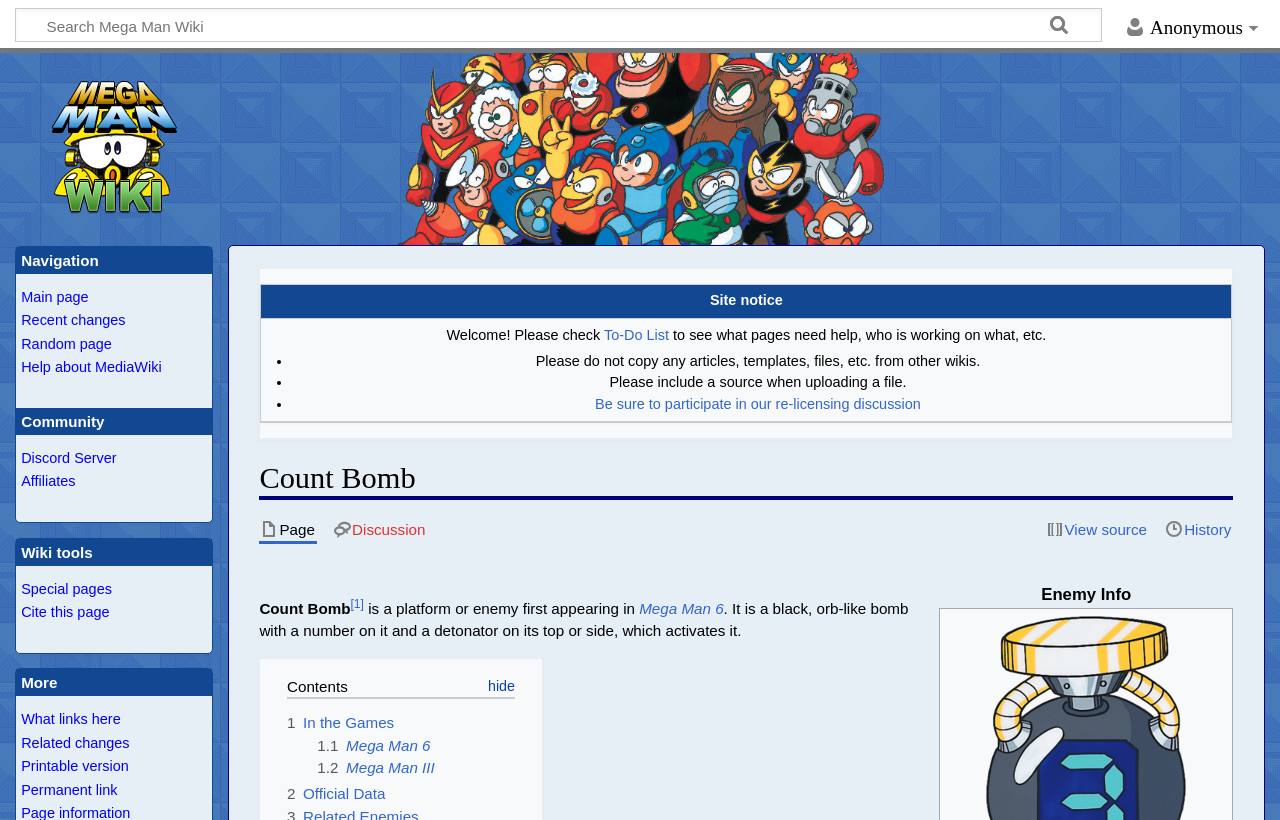What is the name of the game where Count Bomb first appears?
Please provide a comprehensive answer based on the information in the image.

I found the answer by reading the text that describes the Count Bomb, which mentions that it first appears in Mega Man 6.